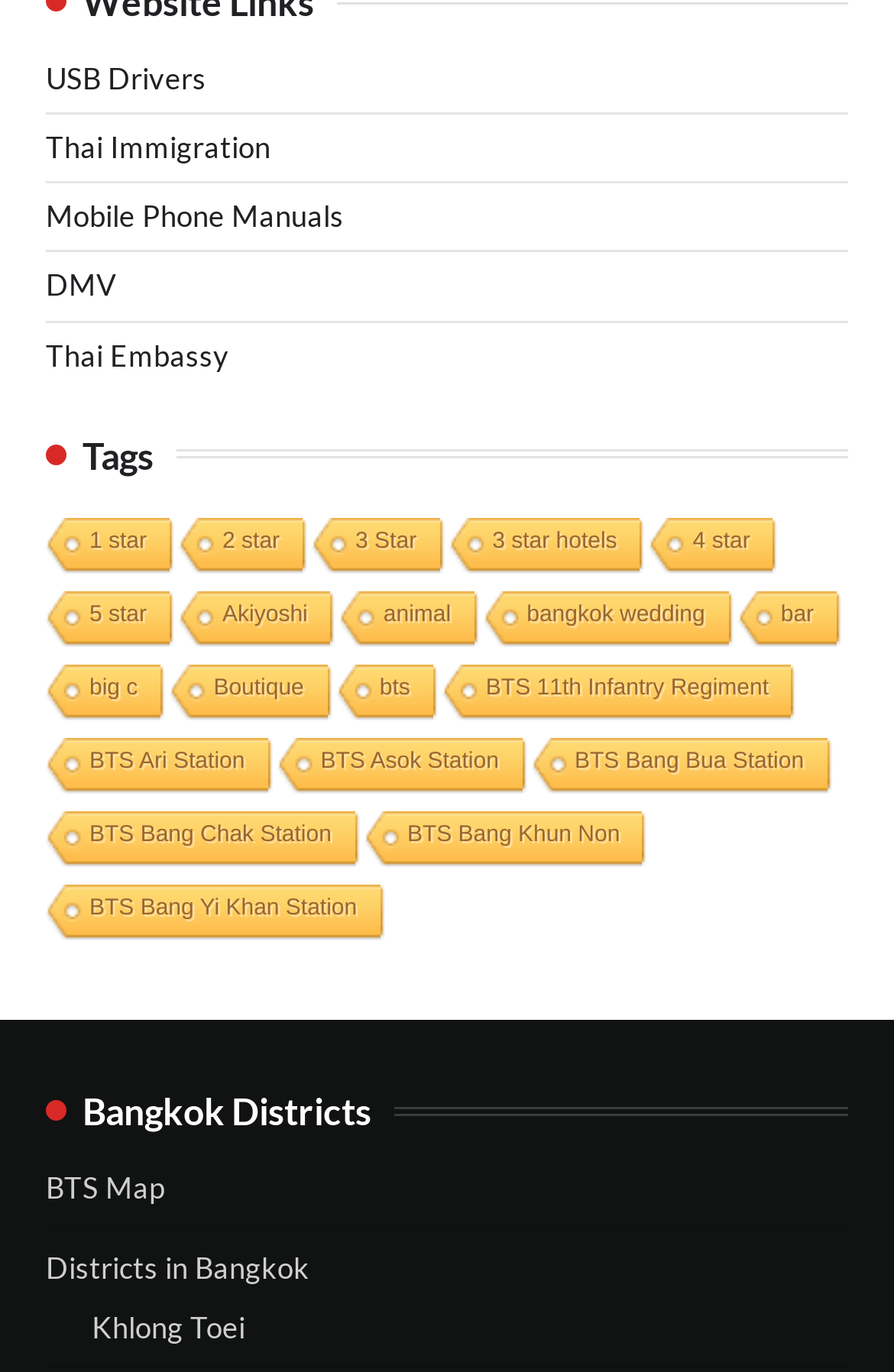Please find the bounding box coordinates of the element that you should click to achieve the following instruction: "Visit Khlong Toei". The coordinates should be presented as four float numbers between 0 and 1: [left, top, right, bottom].

[0.103, 0.953, 0.274, 0.98]